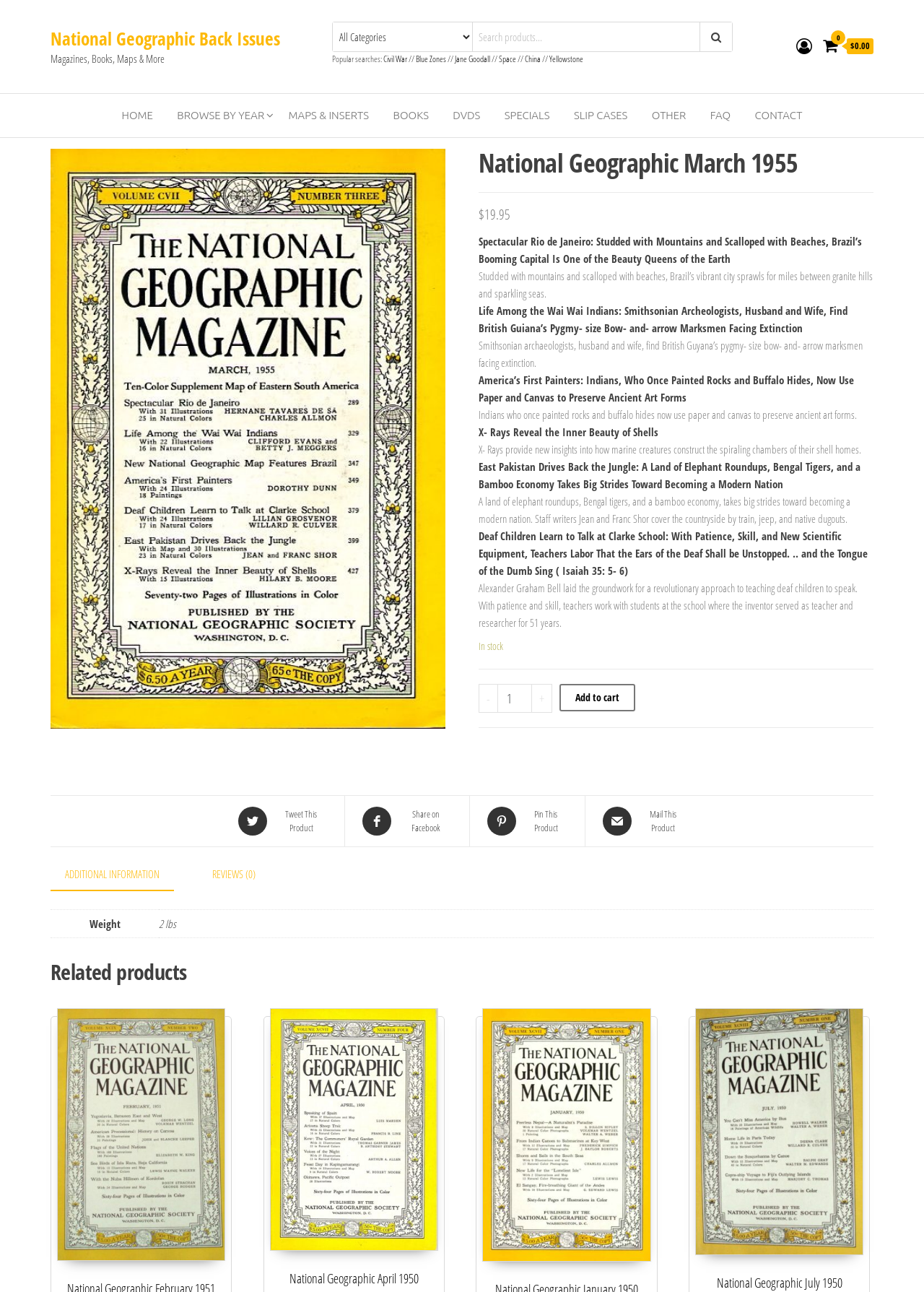Please identify the bounding box coordinates of the area that needs to be clicked to follow this instruction: "Add to cart".

[0.606, 0.529, 0.688, 0.551]